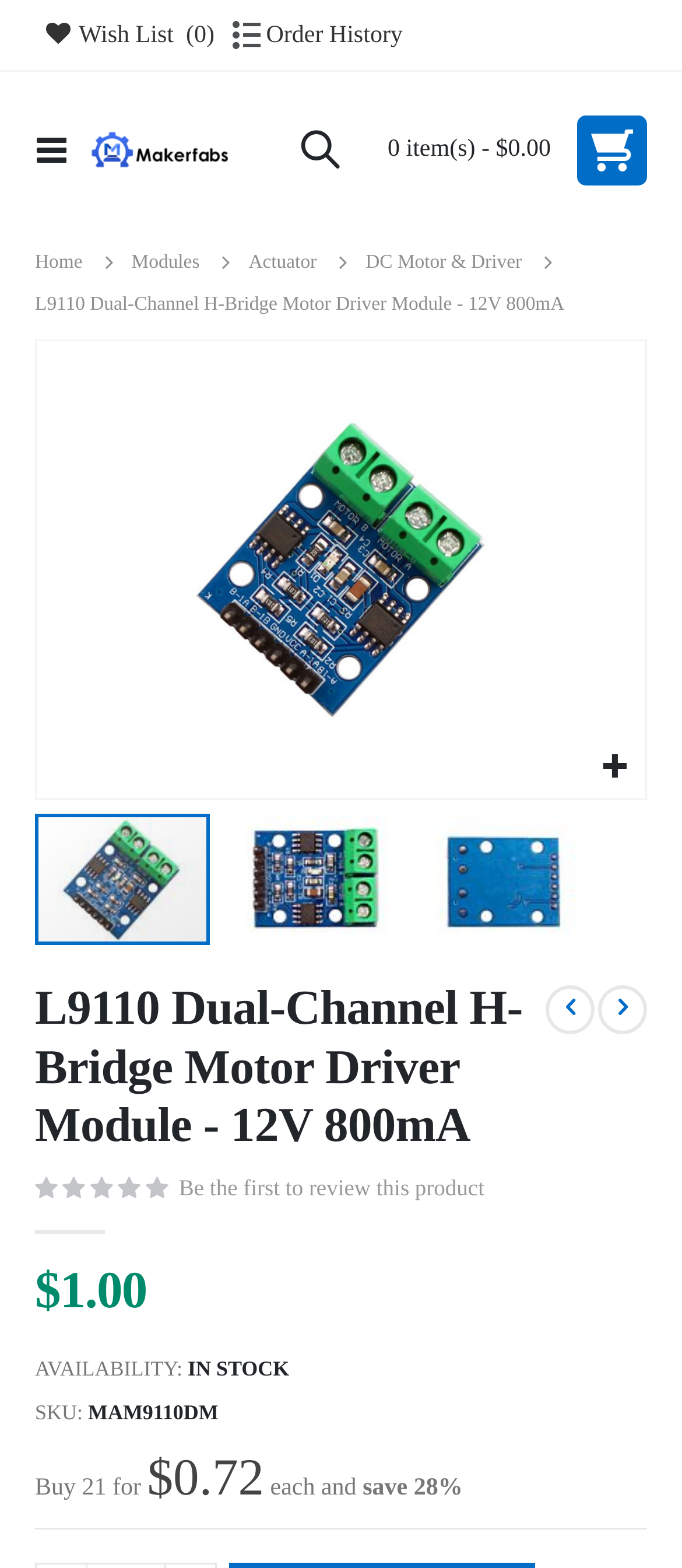Identify the bounding box coordinates of the element to click to follow this instruction: 'Login as a VIP member'. Ensure the coordinates are four float values between 0 and 1, provided as [left, top, right, bottom].

None